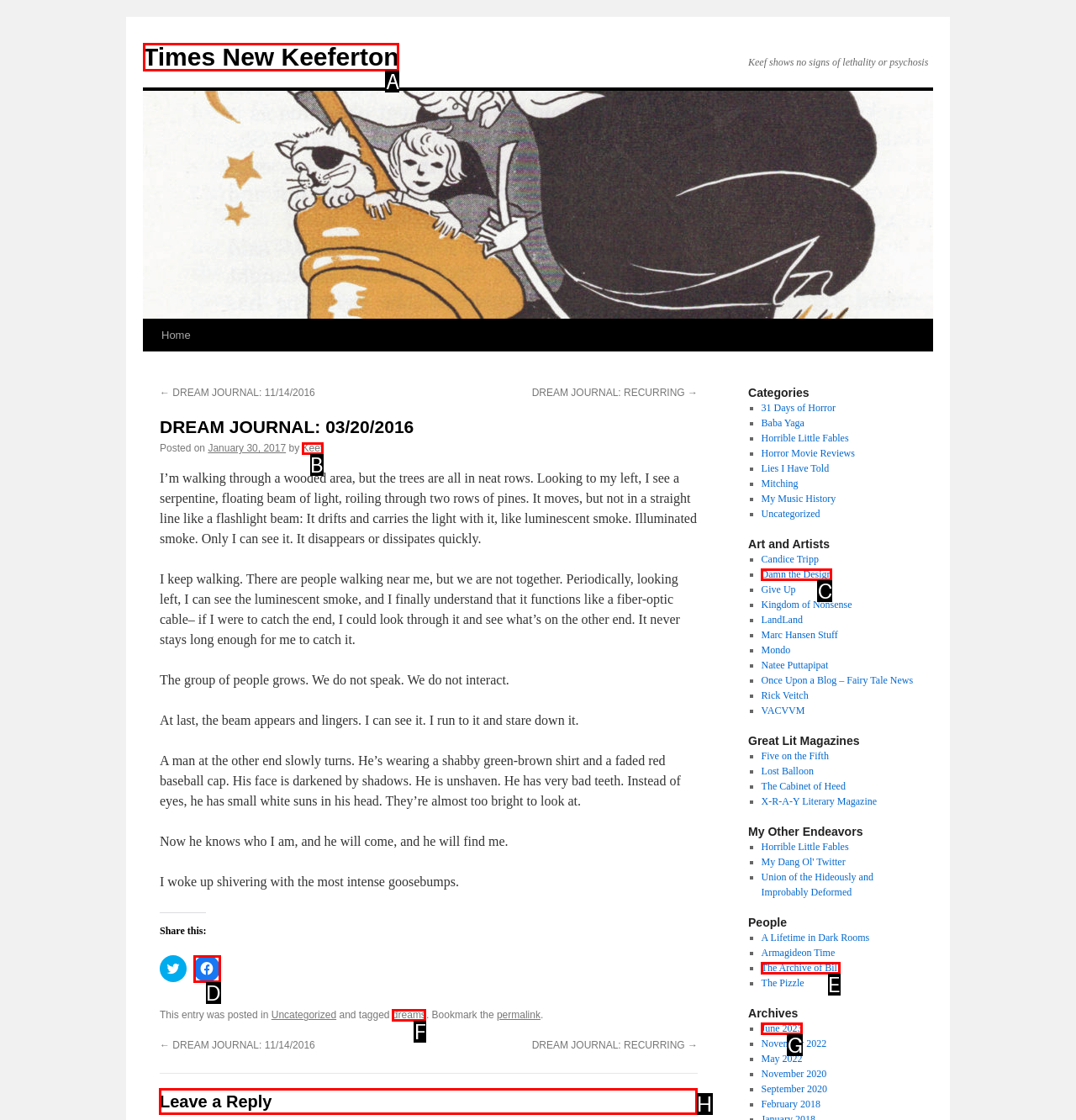Select the proper UI element to click in order to perform the following task: Click the Twitter link. Indicate your choice with the letter of the appropriate option.

None